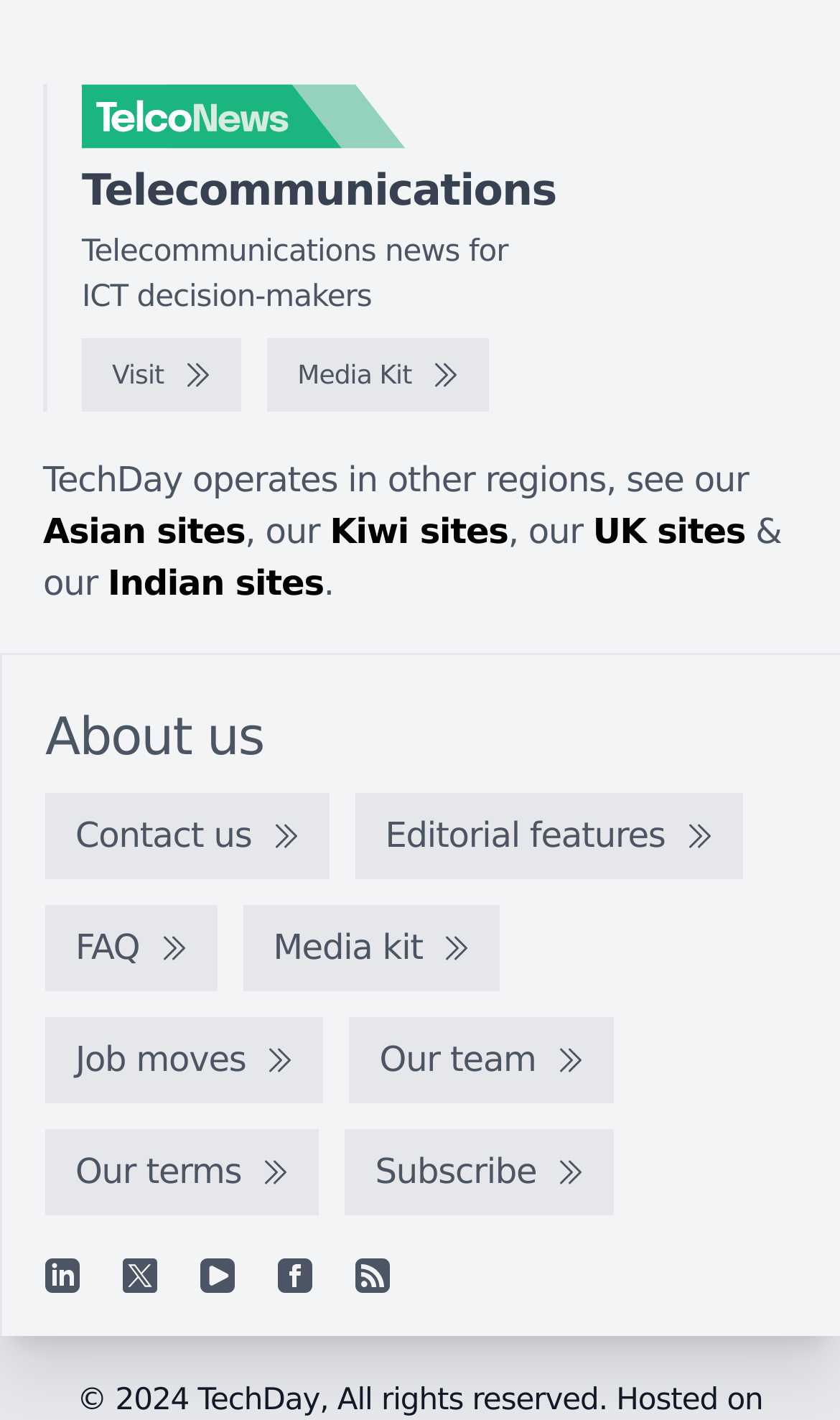Provide the bounding box coordinates in the format (top-left x, top-left y, bottom-right x, bottom-right y). All values are floating point numbers between 0 and 1. Determine the bounding box coordinate of the UI element described as: Our team

[0.416, 0.717, 0.731, 0.778]